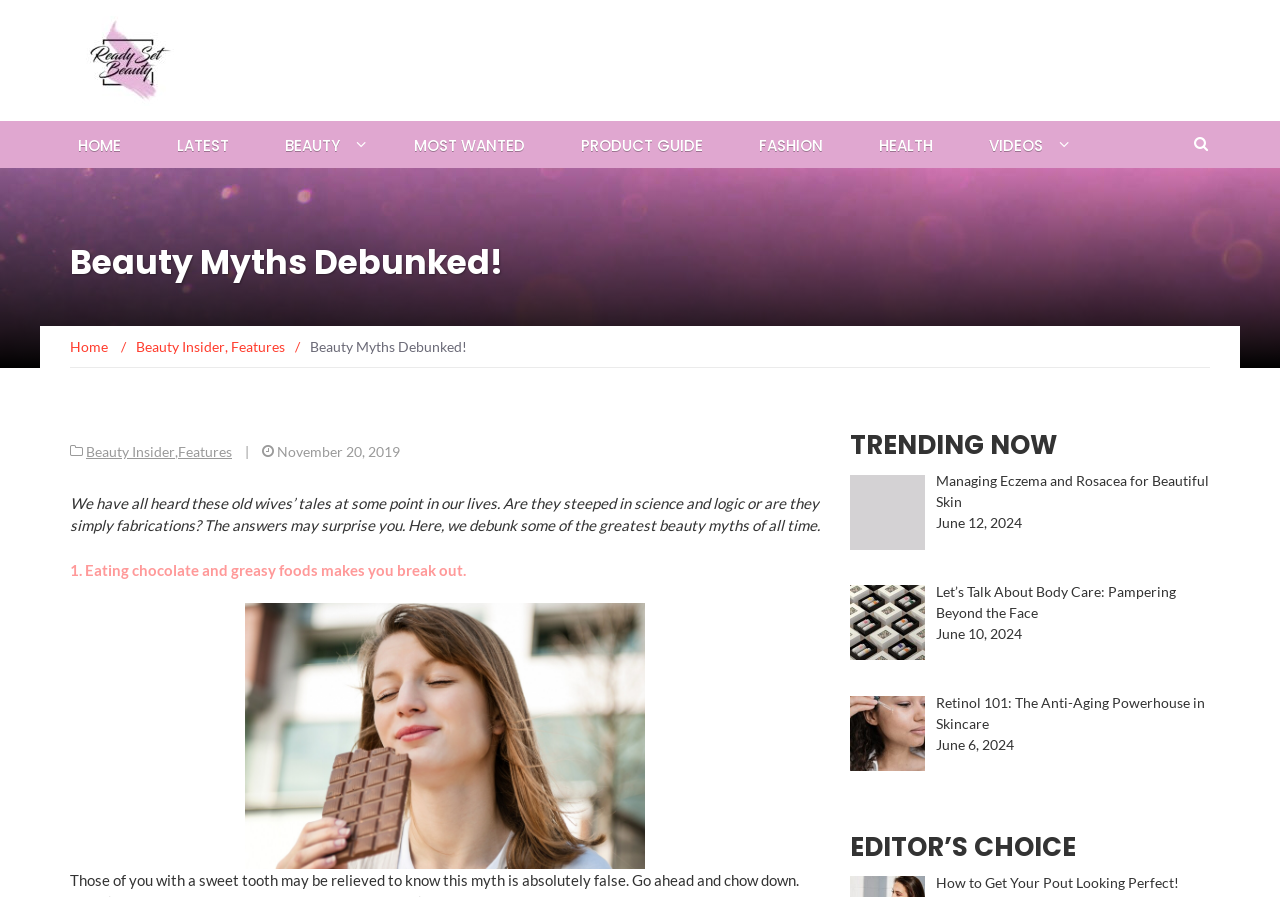Using floating point numbers between 0 and 1, provide the bounding box coordinates in the format (top-left x, top-left y, bottom-right x, bottom-right y). Locate the UI element described here: VIDEOS

[0.766, 0.135, 0.821, 0.188]